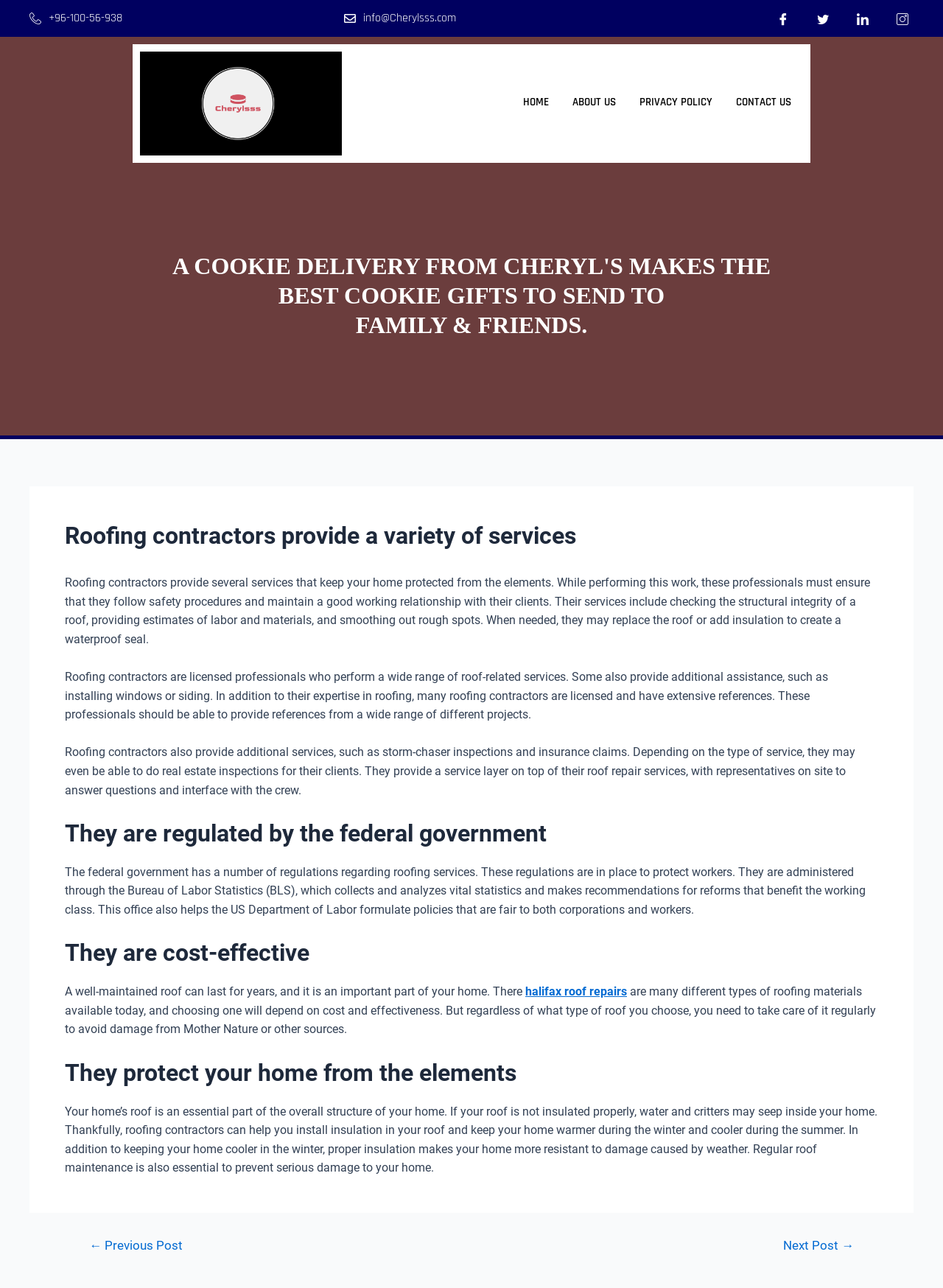Your task is to extract the text of the main heading from the webpage.

Roofing contractors provide a variety of services